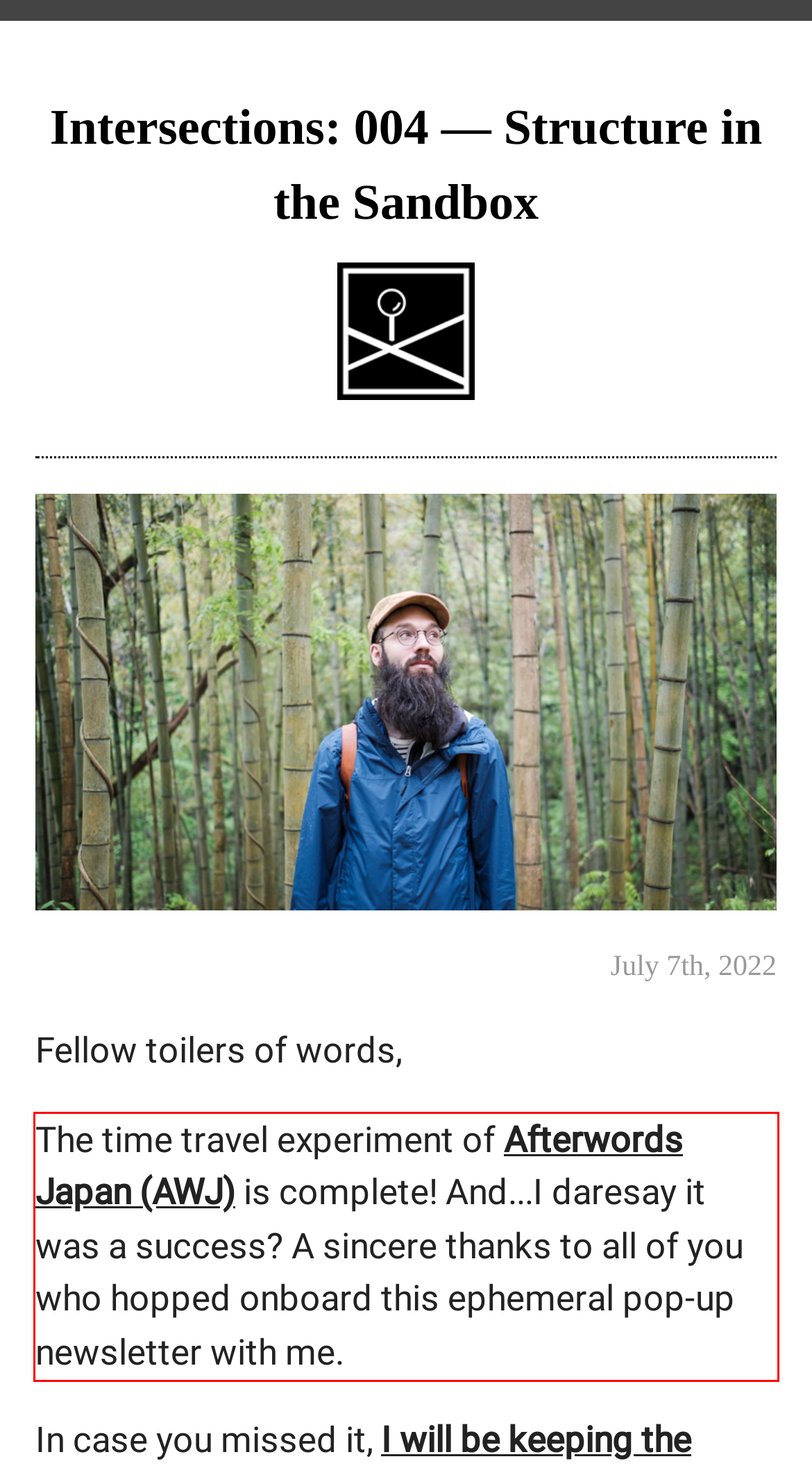Examine the screenshot of the webpage, locate the red bounding box, and generate the text contained within it.

The time travel experiment of Afterwords Japan (AWJ) is complete! And...I daresay it was a success? A sincere thanks to all of you who hopped onboard this ephemeral pop-up newsletter with me.